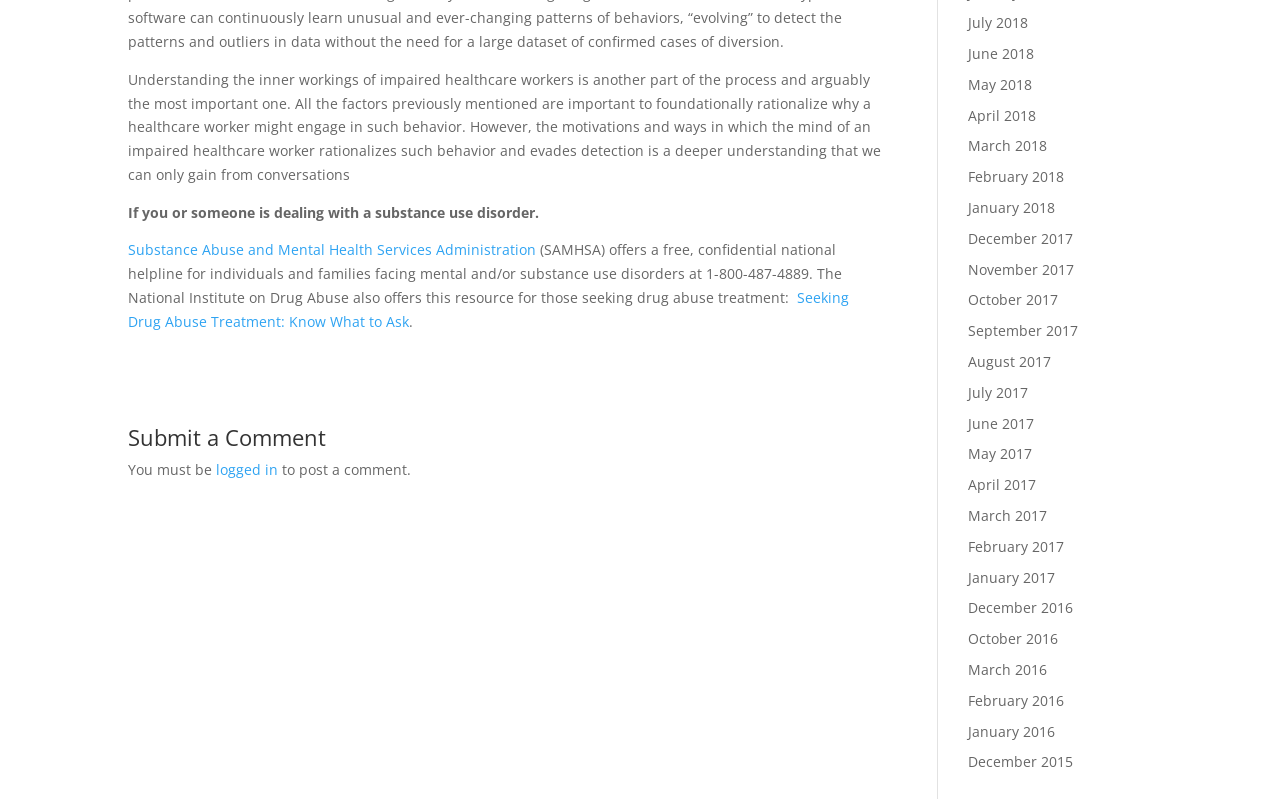Please respond to the question with a concise word or phrase:
What is the time period covered by the links on the right side of the page?

2015-2018